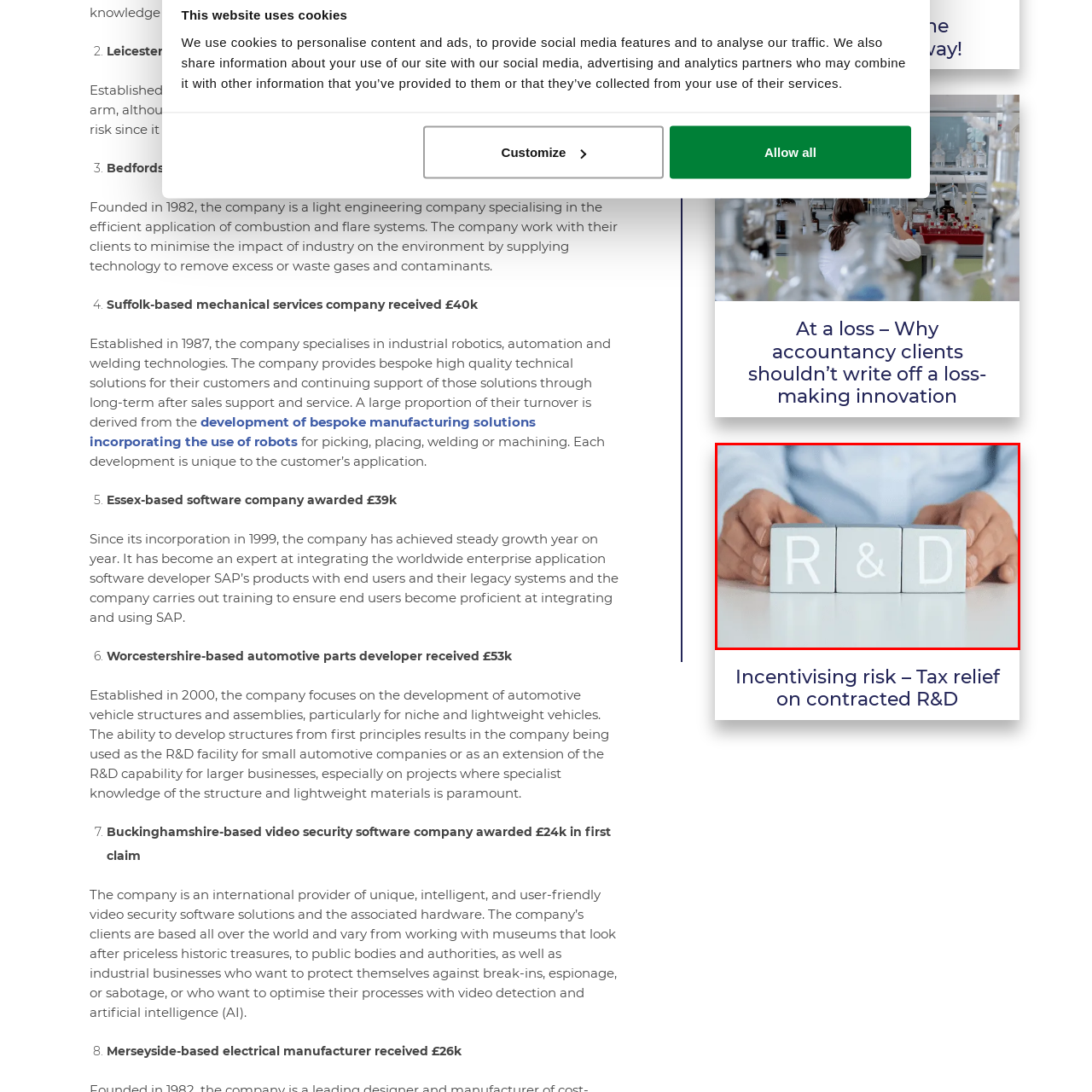What do the blocks represent?
Observe the image marked by the red bounding box and answer in detail.

The blocks held by the person represent the acronym for Research and Development (R&D), highlighting its significance in innovation and business growth.